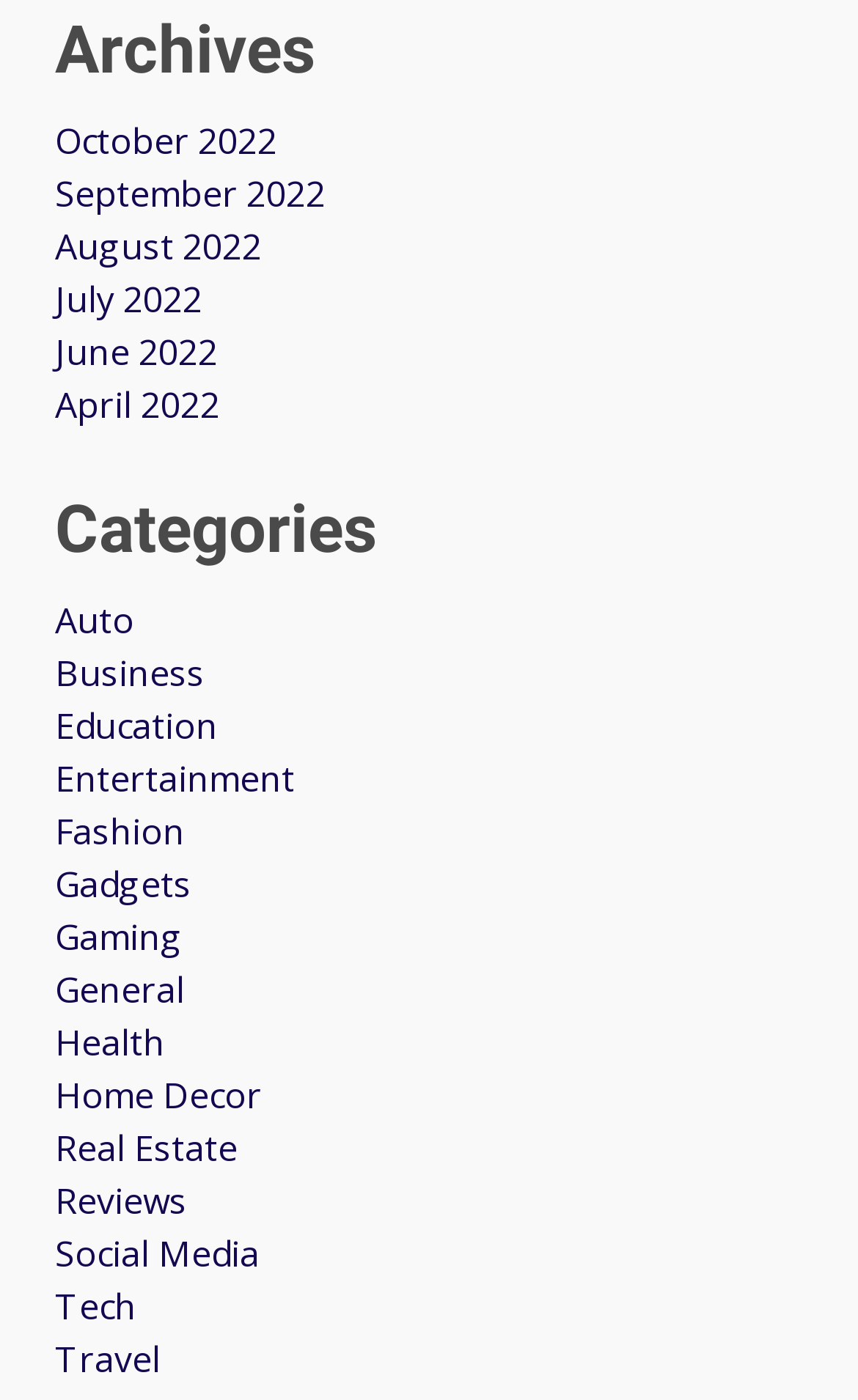Find the bounding box coordinates for the UI element that matches this description: "October 2022".

[0.064, 0.083, 0.323, 0.117]